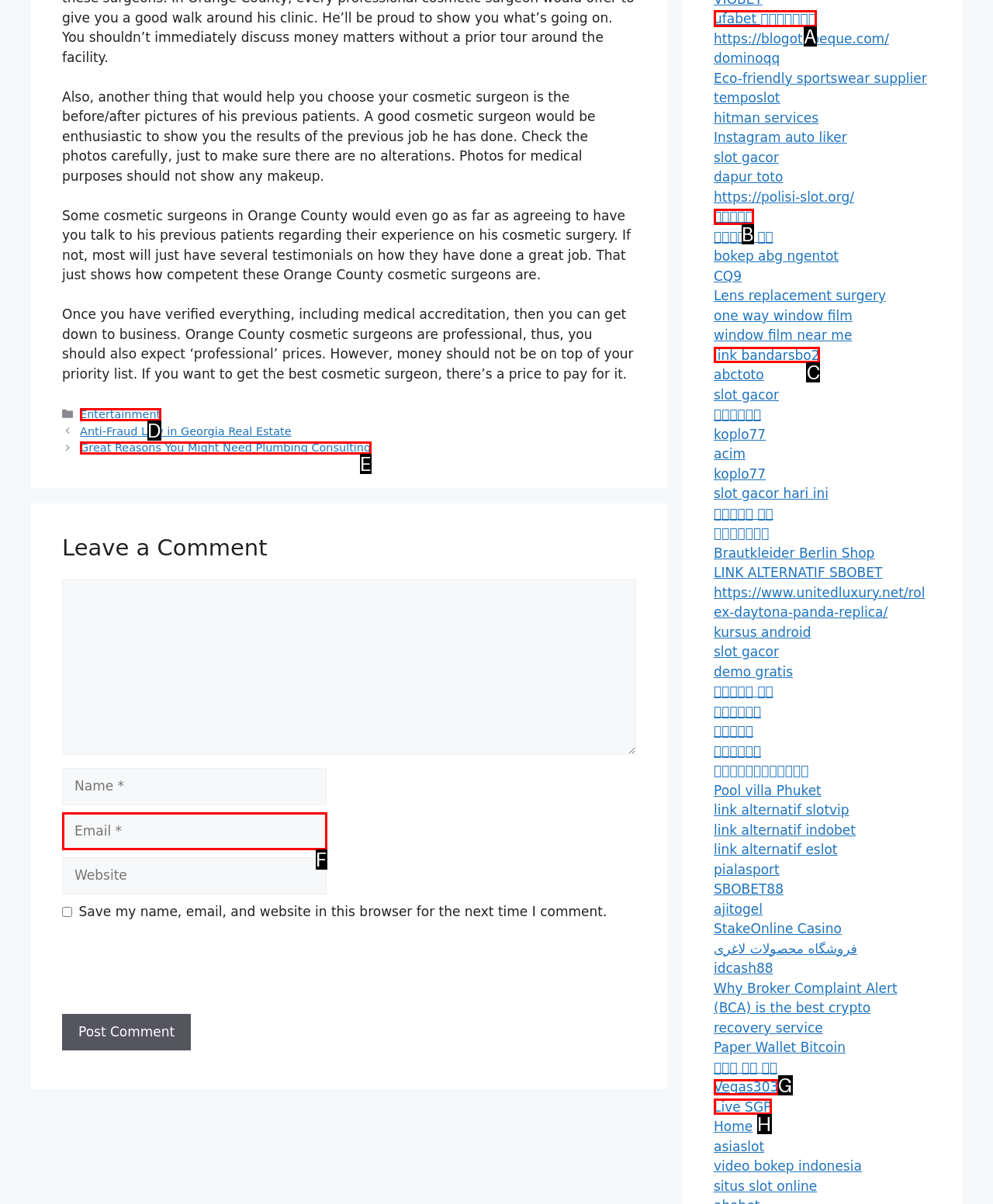Specify which HTML element I should click to complete this instruction: Click on the 'ufabet ทางเข้า' link Answer with the letter of the relevant option.

A